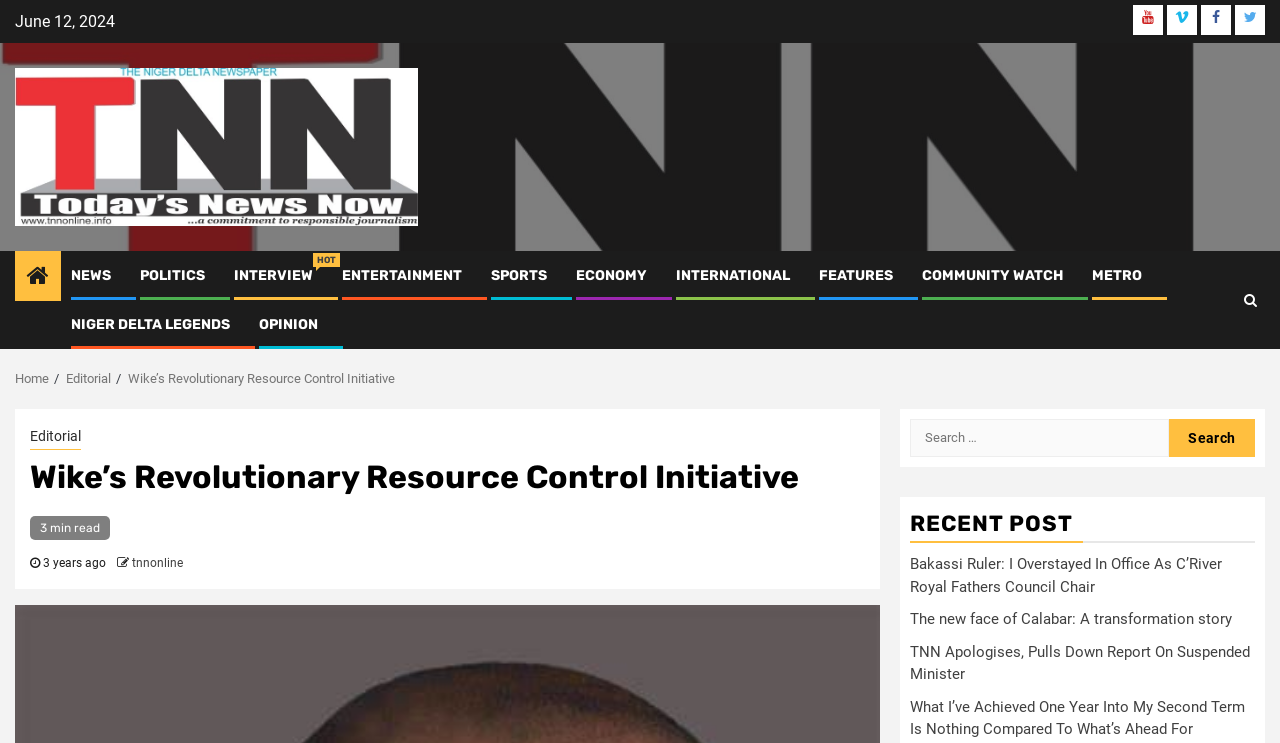Please extract the webpage's main title and generate its text content.

Wike’s Revolutionary Resource Control Initiative